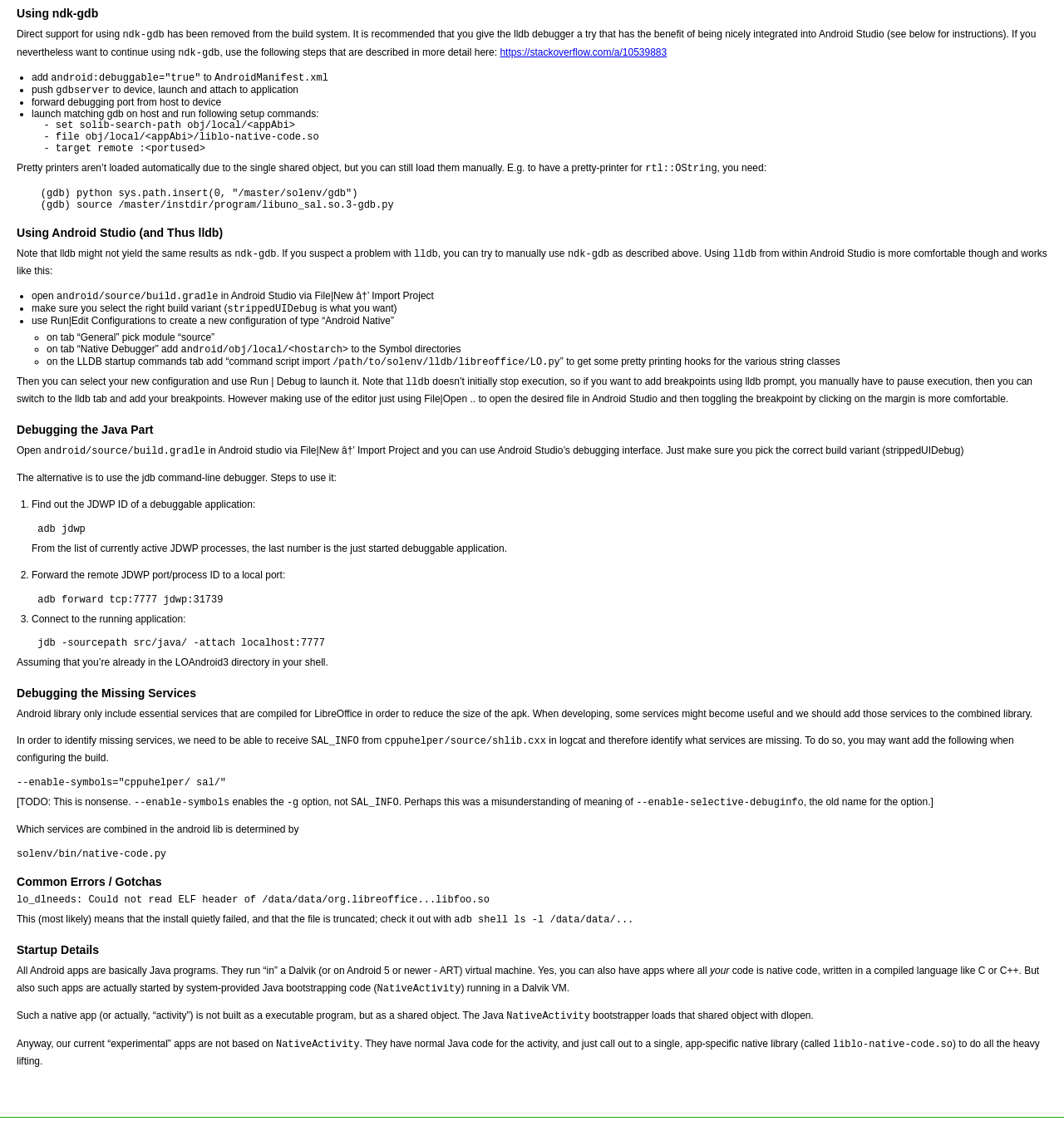What is the recommended debugger to use?
Using the visual information from the image, give a one-word or short-phrase answer.

lldb